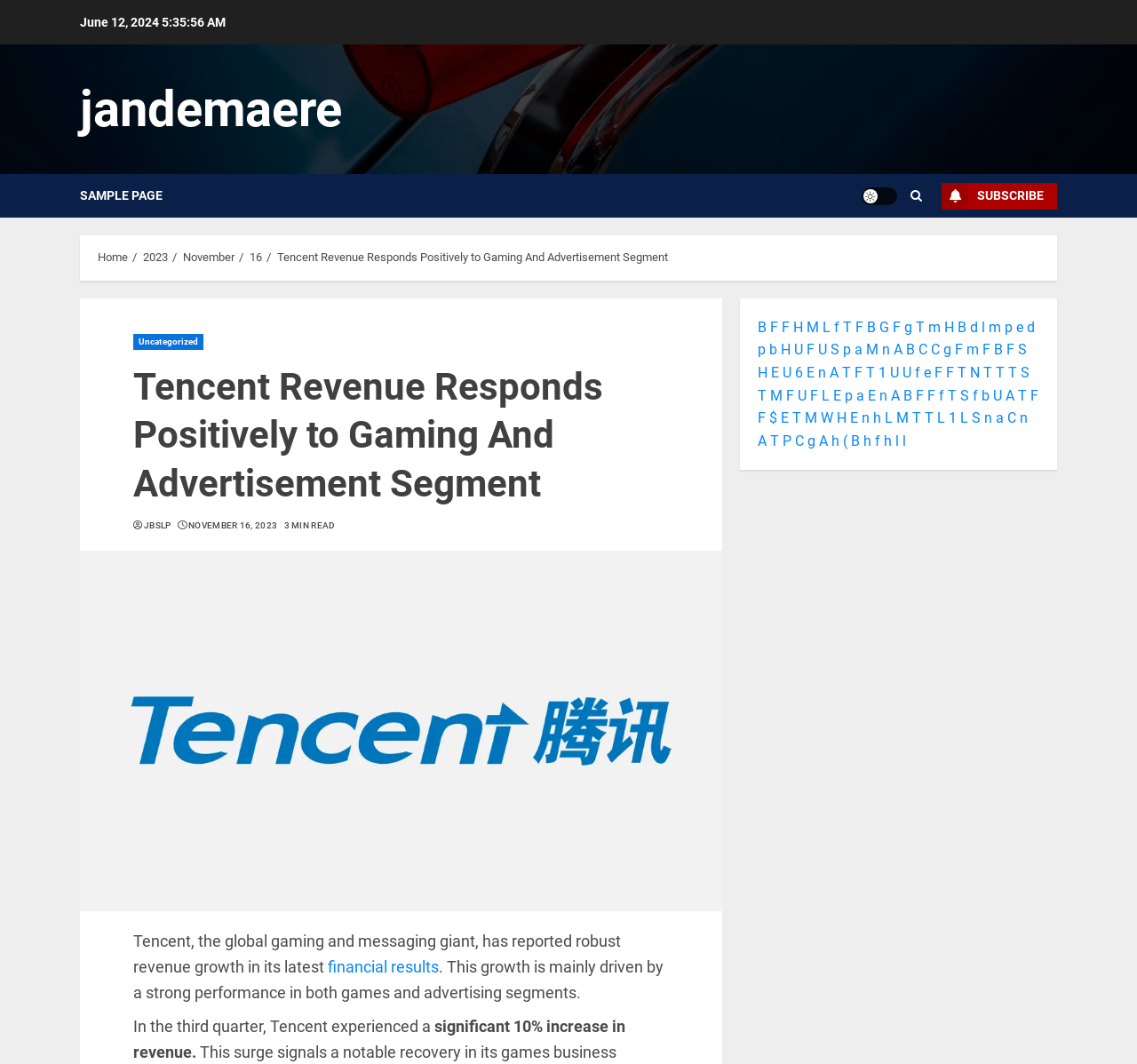Provide the bounding box coordinates for the area that should be clicked to complete the instruction: "Read the article about 'Tencent Revenue Responds Positively to Gaming And Advertisement Segment'".

[0.117, 0.341, 0.588, 0.478]